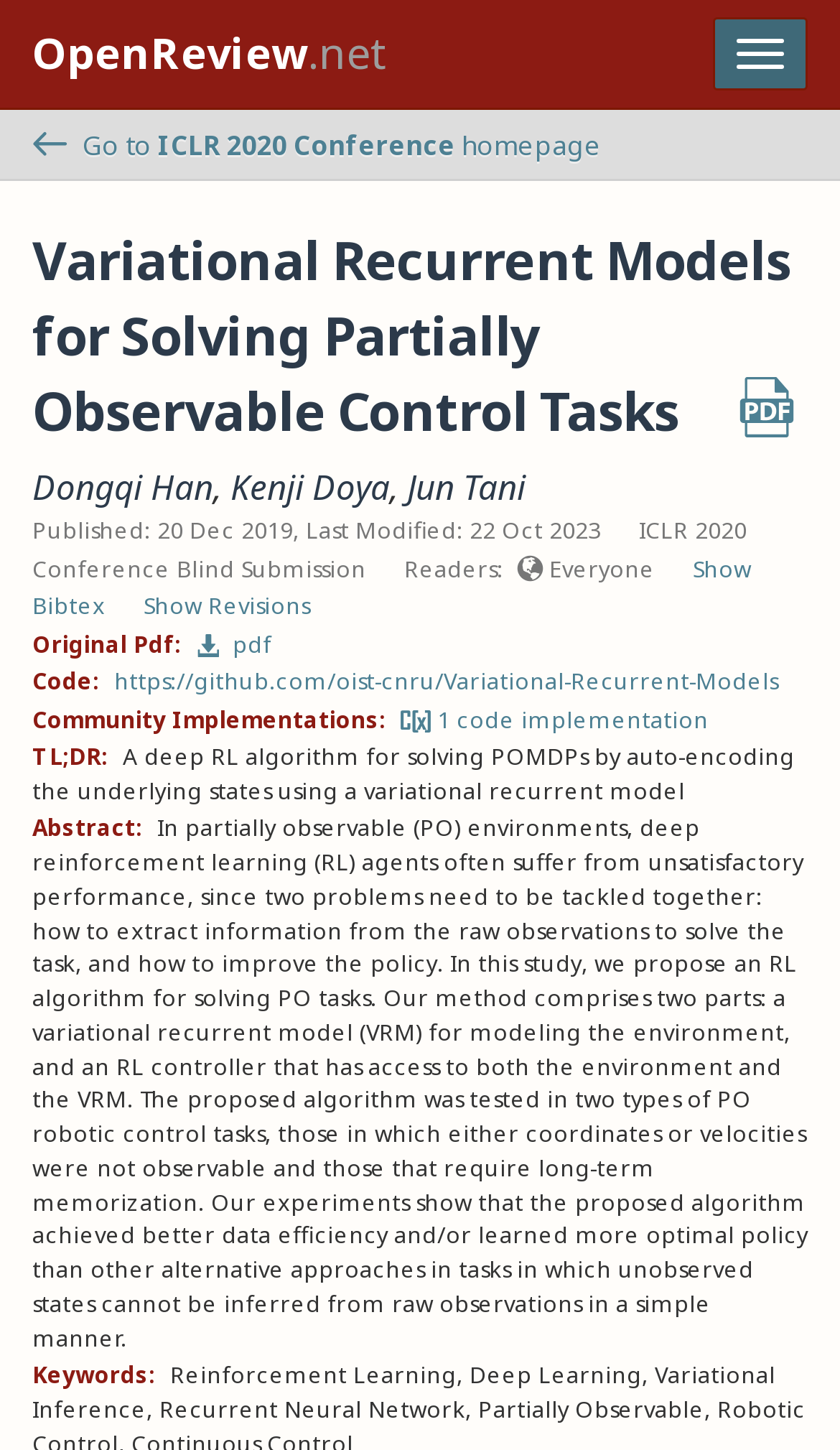Please identify the bounding box coordinates of the element on the webpage that should be clicked to follow this instruction: "Visit the GitHub repository". The bounding box coordinates should be given as four float numbers between 0 and 1, formatted as [left, top, right, bottom].

[0.136, 0.459, 0.926, 0.48]